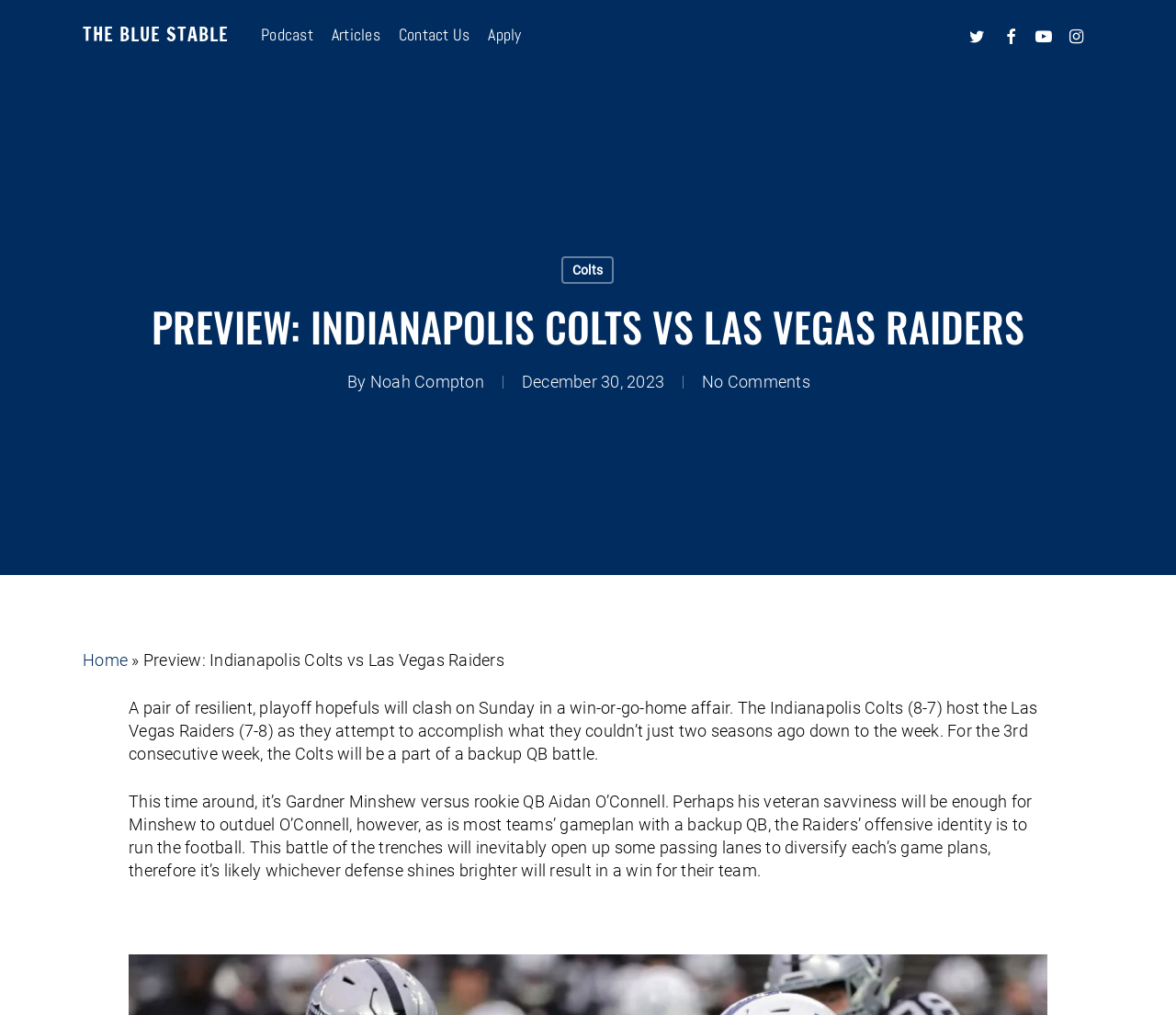Offer a meticulous caption that includes all visible features of the webpage.

The webpage is about a preview of a football game between the Indianapolis Colts and the Las Vegas Raiders. At the top, there are several links to different sections of the website, including "THE BLUE STABLE", "Podcast", "Articles", "Contact Us", and "Apply". Additionally, there are social media links to Twitter, Facebook, YouTube, and Instagram on the top right.

Below the top links, there is a heading that reads "PREVIEW: INDIANAPOLIS COLTS VS LAS VEGAS RAIDERS". Underneath the heading, there is a byline that reads "By Noah Compton" and a date "December 30, 2023". There is also a link to "No Comments" on the right side.

The main content of the webpage is a preview article about the upcoming game. The article is divided into three paragraphs. The first paragraph sets the stage for the game, describing it as a win-or-go-home affair between two resilient teams. The second paragraph discusses the quarterback battle between Gardner Minshew and rookie QB Aidan O'Connell. The third paragraph is a brief separator.

On the top left, there is a link to "Home" with an arrow symbol next to it, indicating a breadcrumb trail. The title of the webpage "Preview: Indianapolis Colts vs Las Vegas Raiders" is also displayed on the top left.